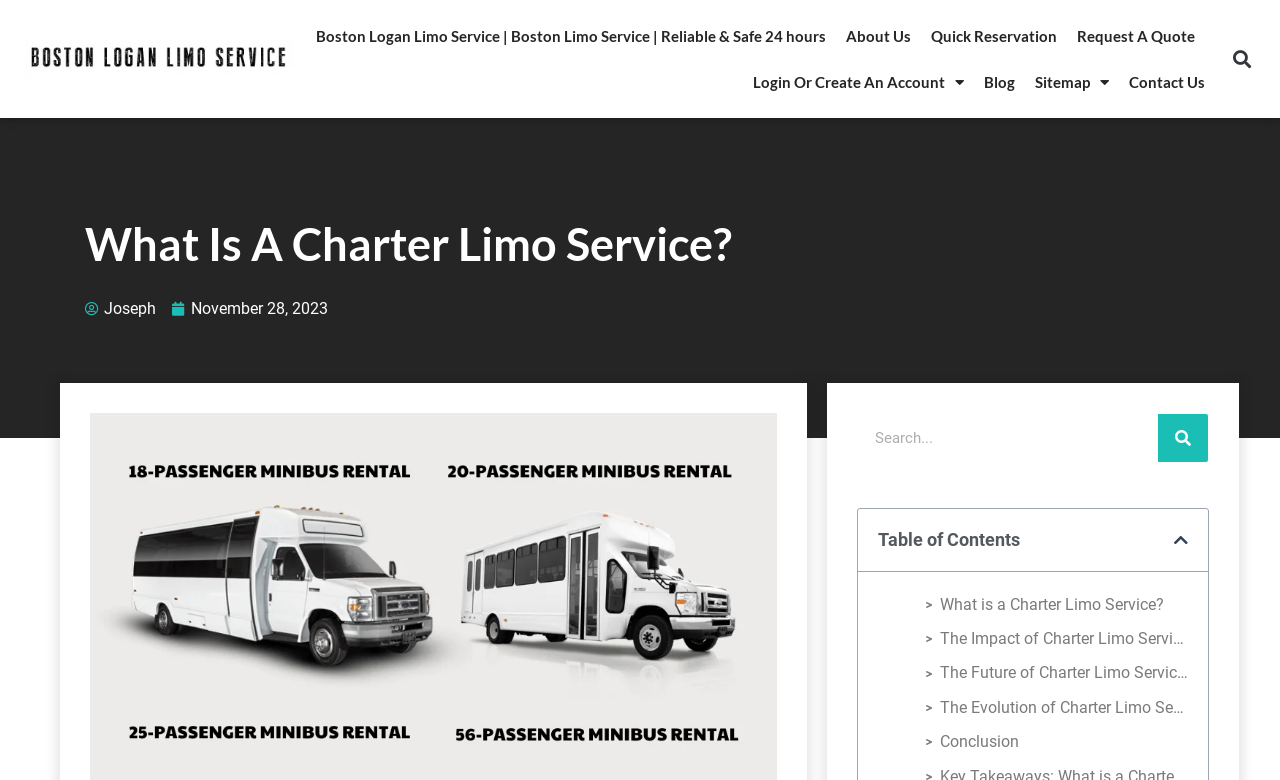Please identify the bounding box coordinates of the region to click in order to complete the given instruction: "Search for something". The coordinates should be four float numbers between 0 and 1, i.e., [left, top, right, bottom].

[0.957, 0.054, 0.974, 0.097]